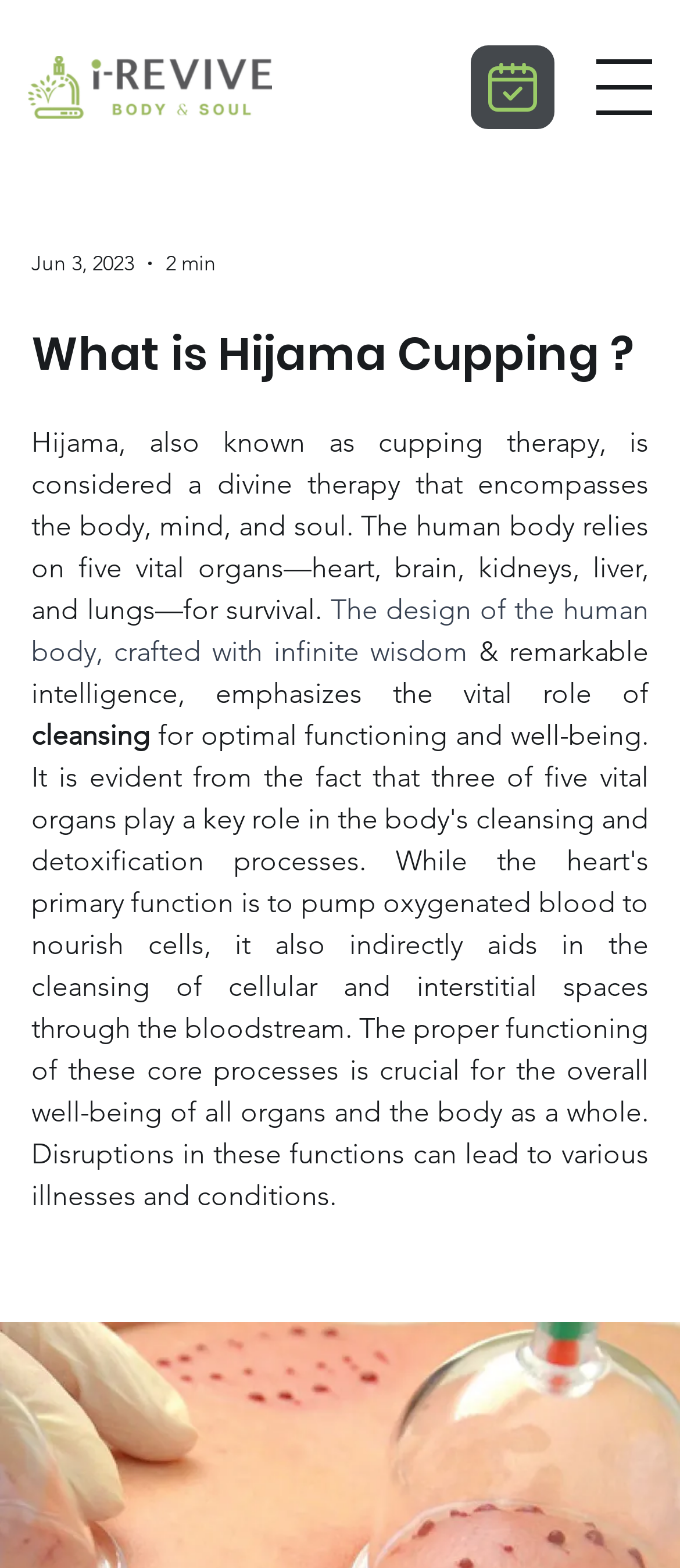Offer an in-depth caption of the entire webpage.

The webpage is about Hijama Cupping, a divine therapy that encompasses the body, mind, and soul. At the top right corner, there is a button to open site navigation, accompanied by an image with the same description. On the top left, there is a link to learn about the best Hijama centre in Hyderabad.

Below the navigation button, there is a prominent link to book an appointment, which includes a brief description of a 2-minute appointment scheduled for June 3, 2023. 

The main content of the webpage is headed by a title "What is Hijama Cupping?" which is followed by a detailed description of Hijama therapy. The text explains that the human body relies on five vital organs for survival and highlights the importance of cleansing. The text is divided into four paragraphs, with the first paragraph providing an introduction to Hijama therapy, and the subsequent paragraphs elaborating on the design of the human body and the role of cleansing.